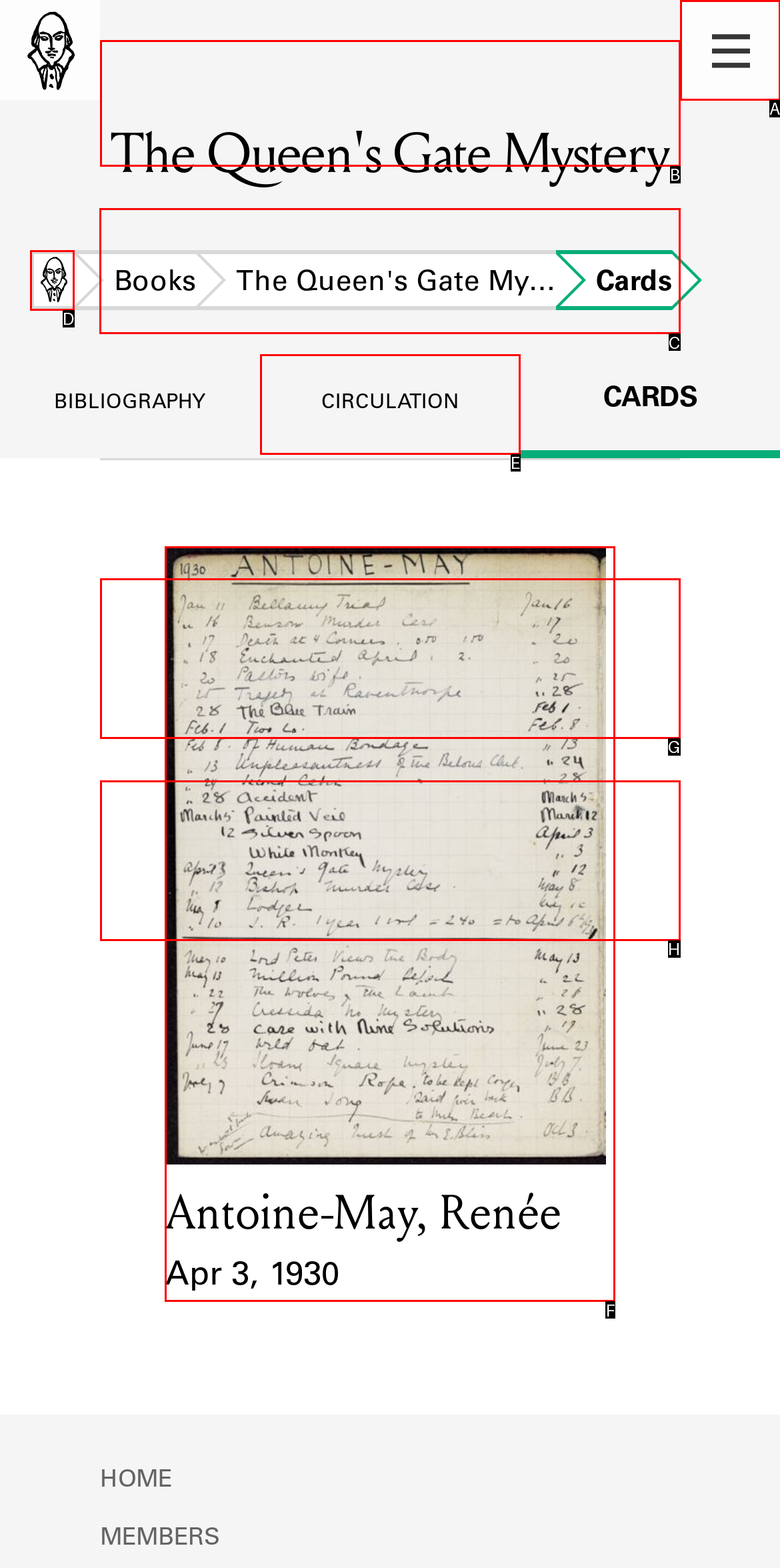Select the right option to accomplish this task: explore the lending library holdings. Reply with the letter corresponding to the correct UI element.

C